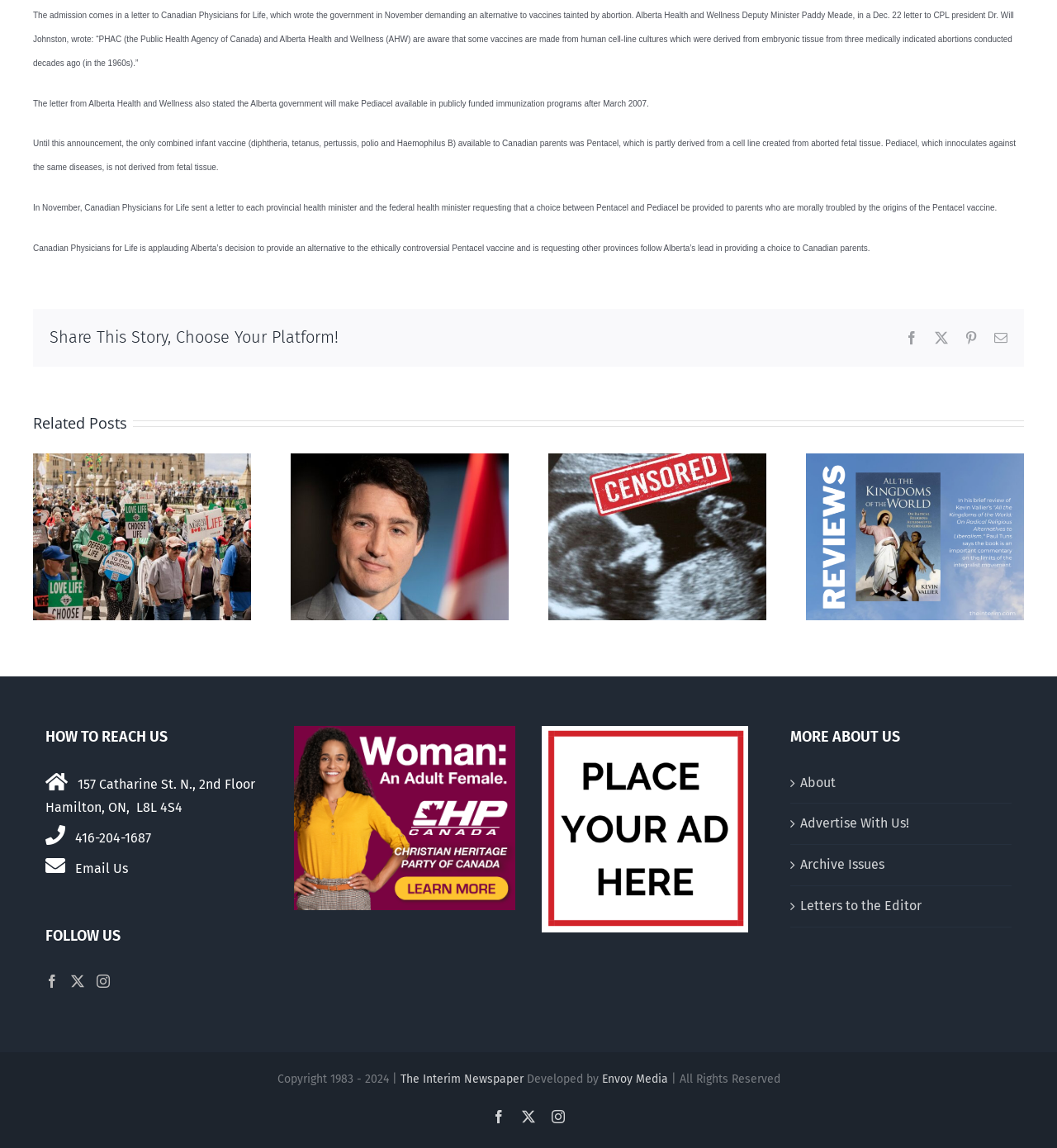Using the provided element description "Letters to the Editor", determine the bounding box coordinates of the UI element.

[0.757, 0.779, 0.949, 0.8]